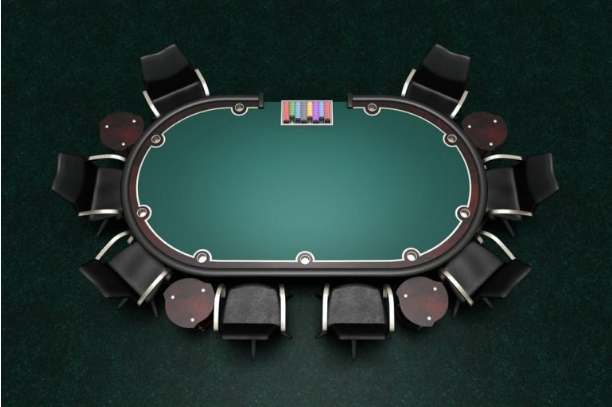What is the color of the felt surface?
Please use the image to deliver a detailed and complete answer.

The caption describes the poker table as having a 'sleek green felt surface', which suggests that the table's playing area is covered with a smooth, green material.